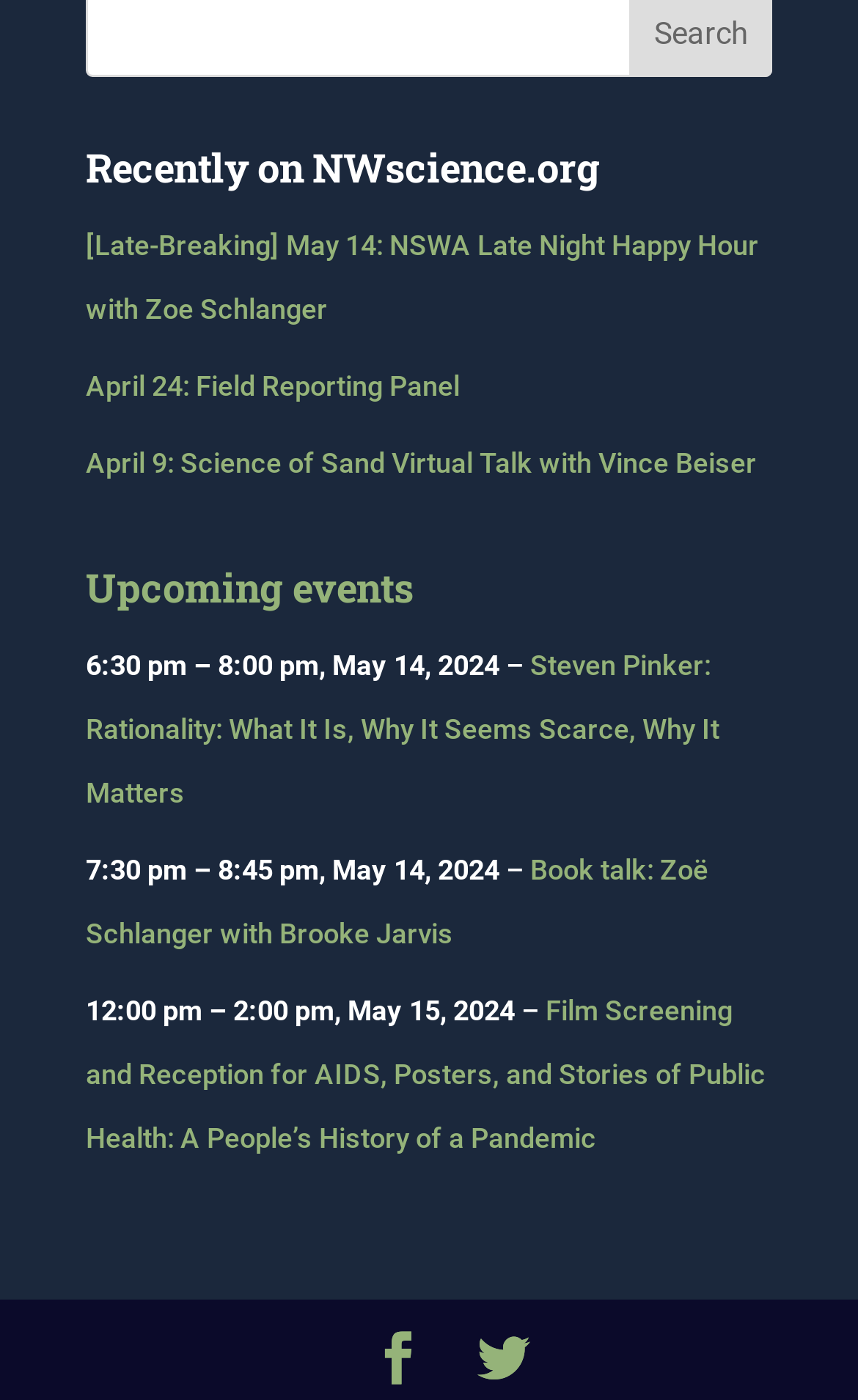How many links are there on the webpage?
Provide a detailed and well-explained answer to the question.

I counted the number of links on the webpage, which includes links to events, articles, and other pages. I found 11 links in total.